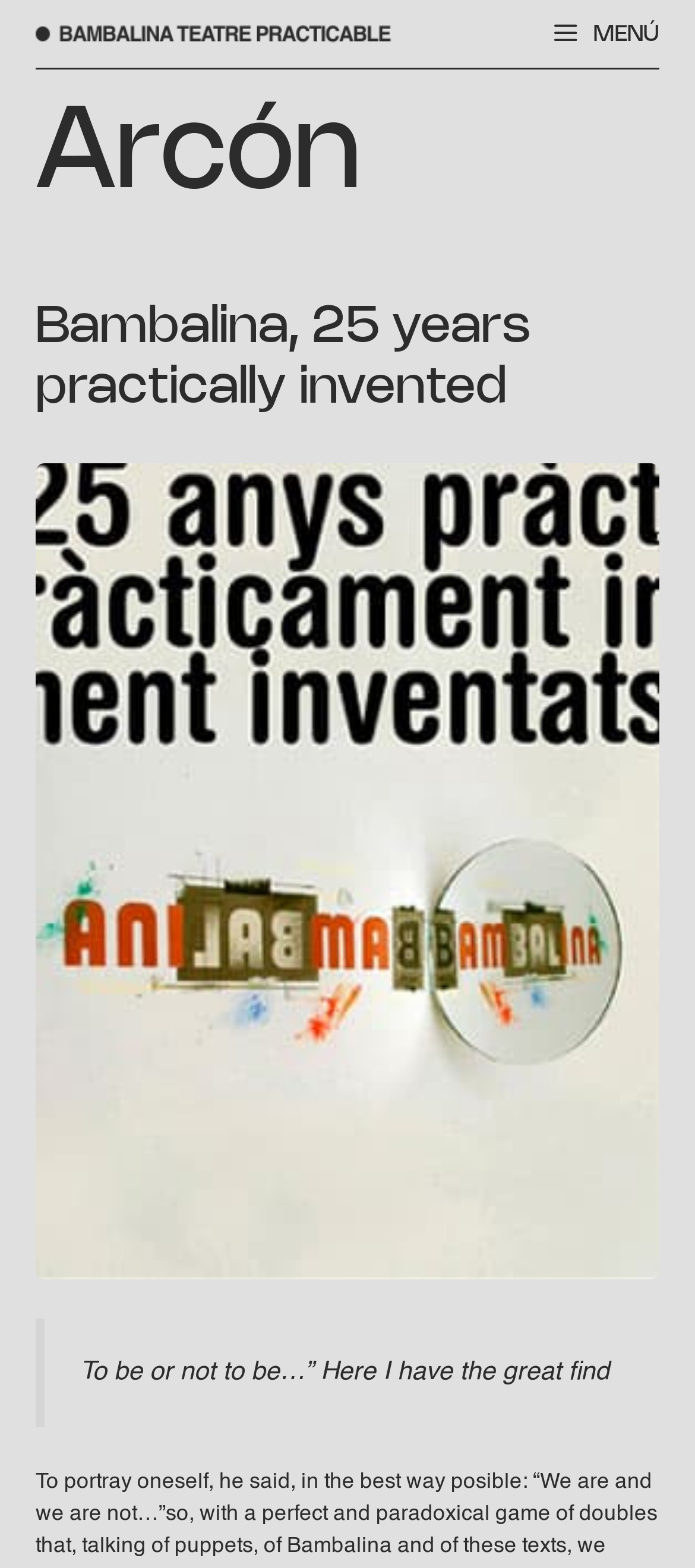Provide an in-depth caption for the contents of the webpage.

The webpage appears to be about Bambalina, a theatre company, and its 25-year history. At the top of the page, there is a banner that spans the entire width, containing a link to the website's homepage, accompanied by an image with the company's name. To the right of the banner, there is a mobile toggle button labeled "MENÚ".

Below the banner, there is a prominent heading that reads "Arcón", which takes up most of the page's width. Underneath this heading, there is a subheading that announces "Bambalina, 25 years practically invented". This subheading is followed by a blockquote that contains a quote, "To be or not to be…” Here I have the great find", which is positioned near the bottom of the page.